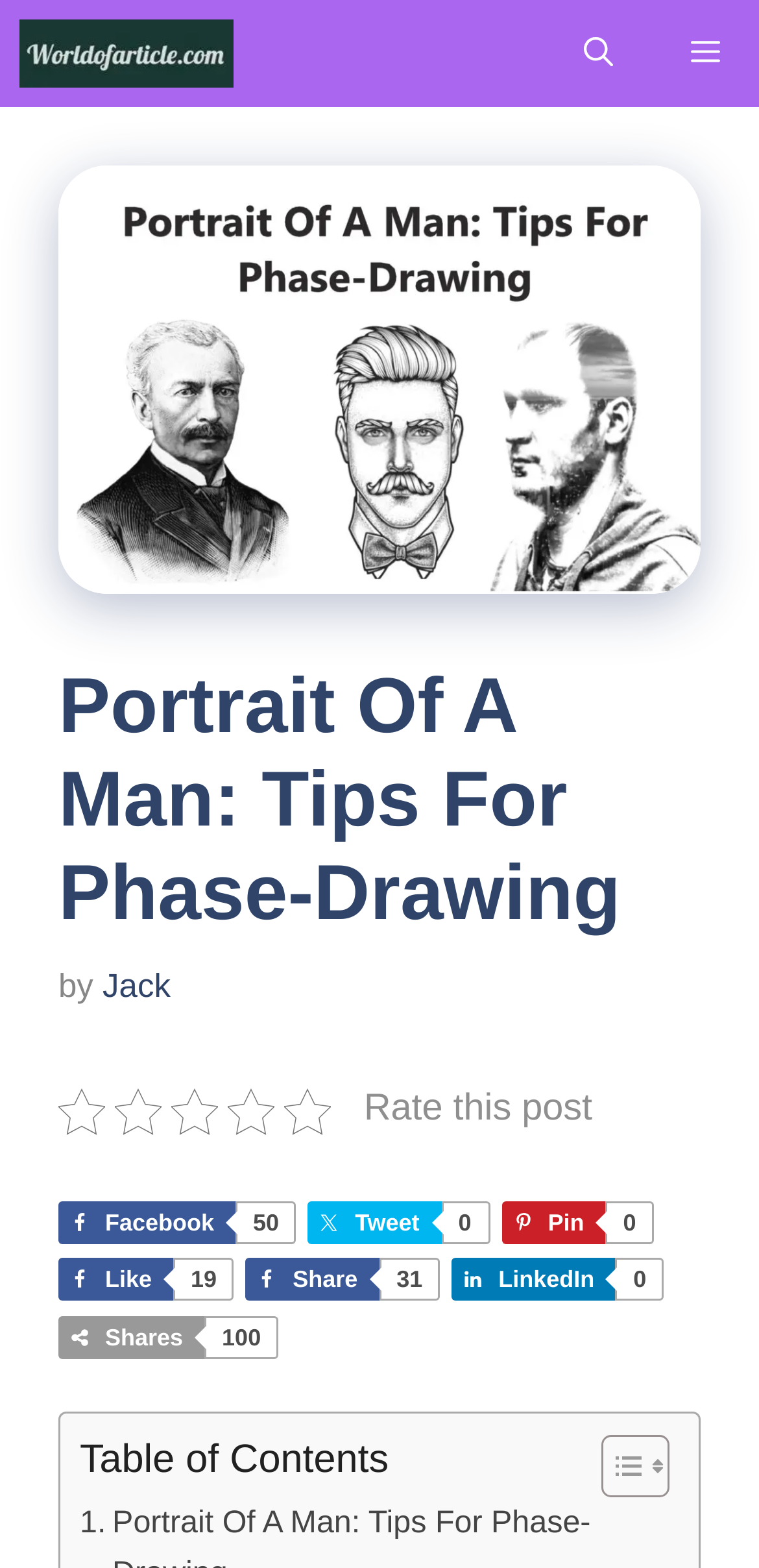Using details from the image, please answer the following question comprehensively:
What is the purpose of the button with the 'Menu' label?

The button with the 'Menu' label is located in the navigation section of the webpage, and it is likely used to open the primary menu, as indicated by its 'controls' attribute.